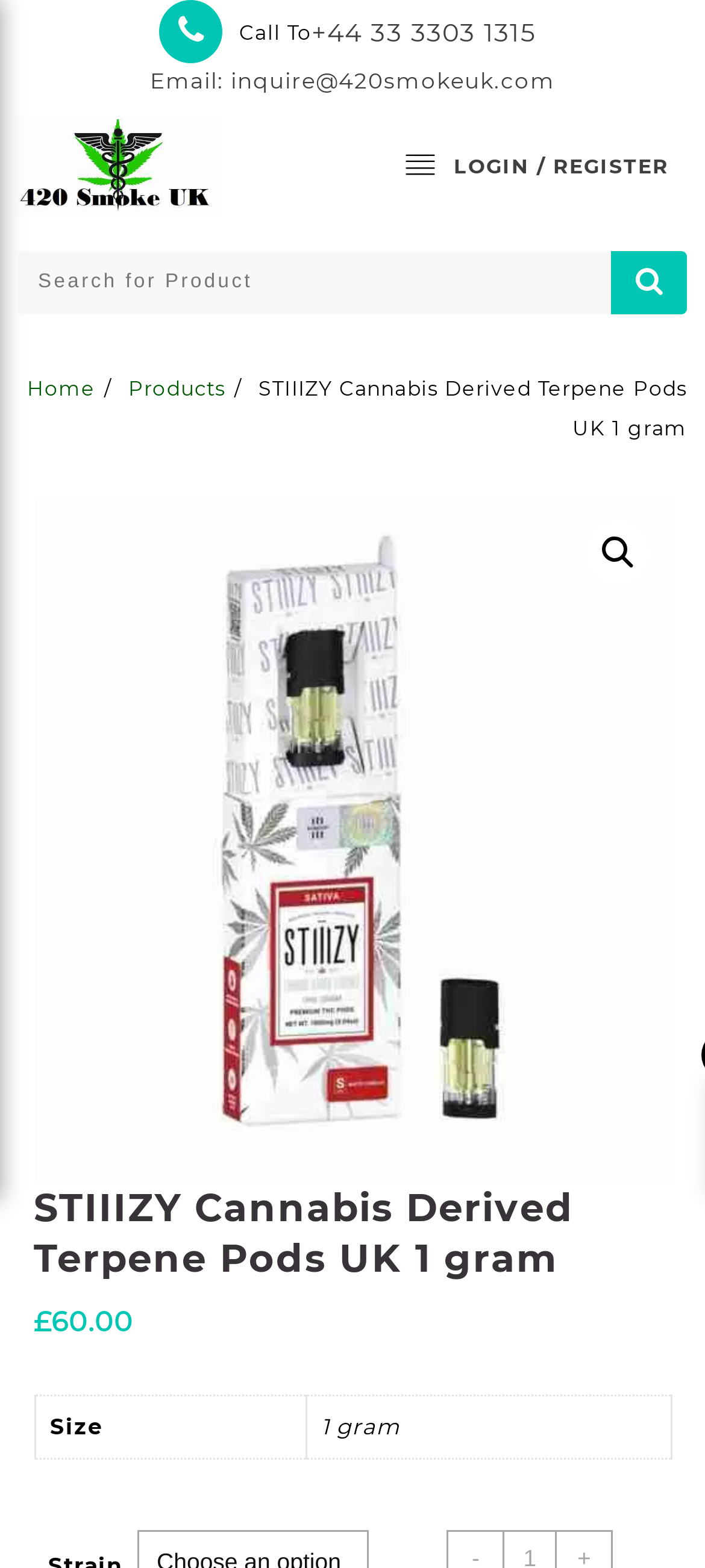Examine the image and give a thorough answer to the following question:
What is the email address to contact?

I found the email address by looking at the StaticText element at the top of the page, which says 'Email: inquire@420smokeuk.com'.